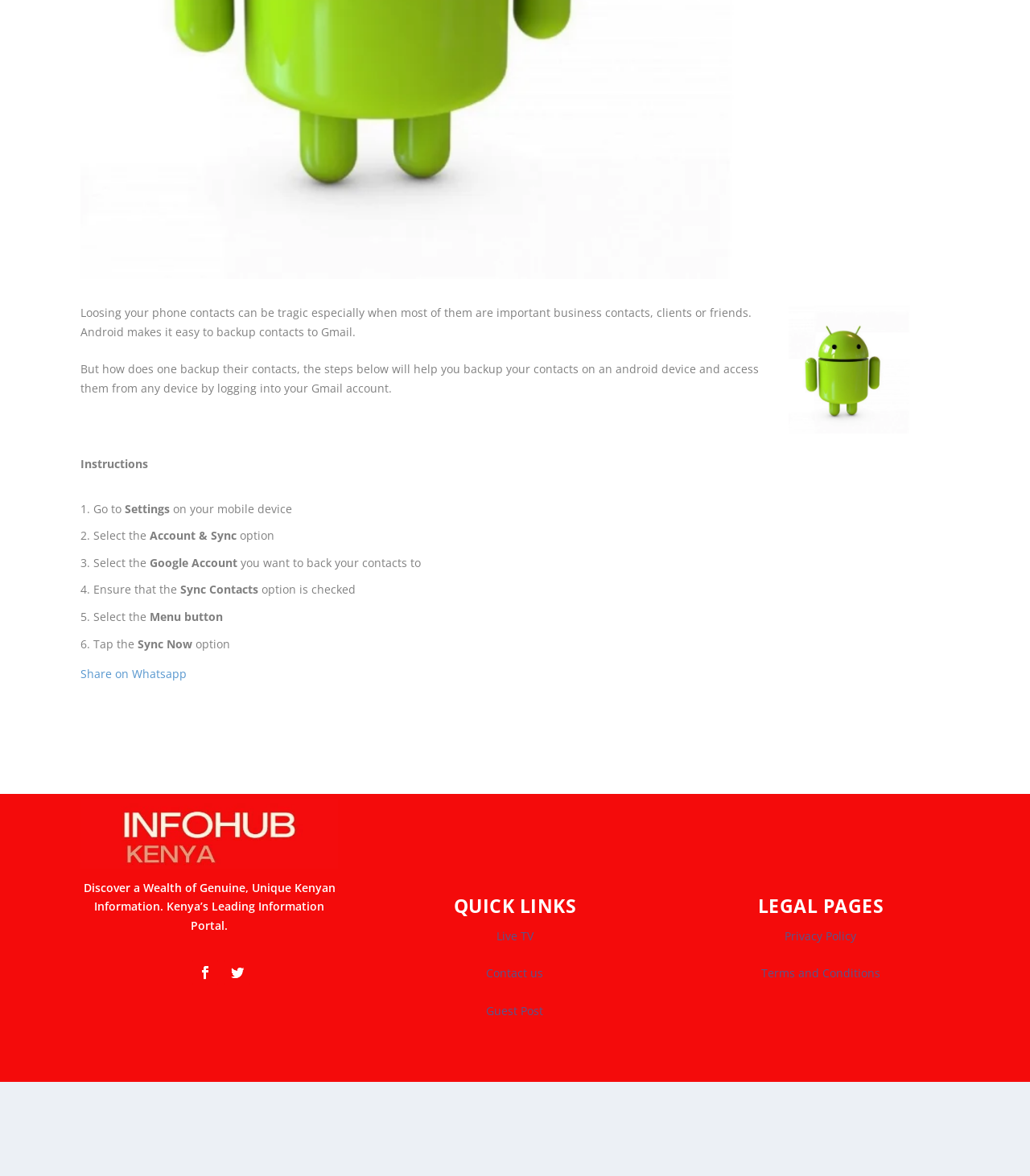Provide your answer in a single word or phrase: 
What type of links are available at the bottom of the webpage?

Quick links and legal pages